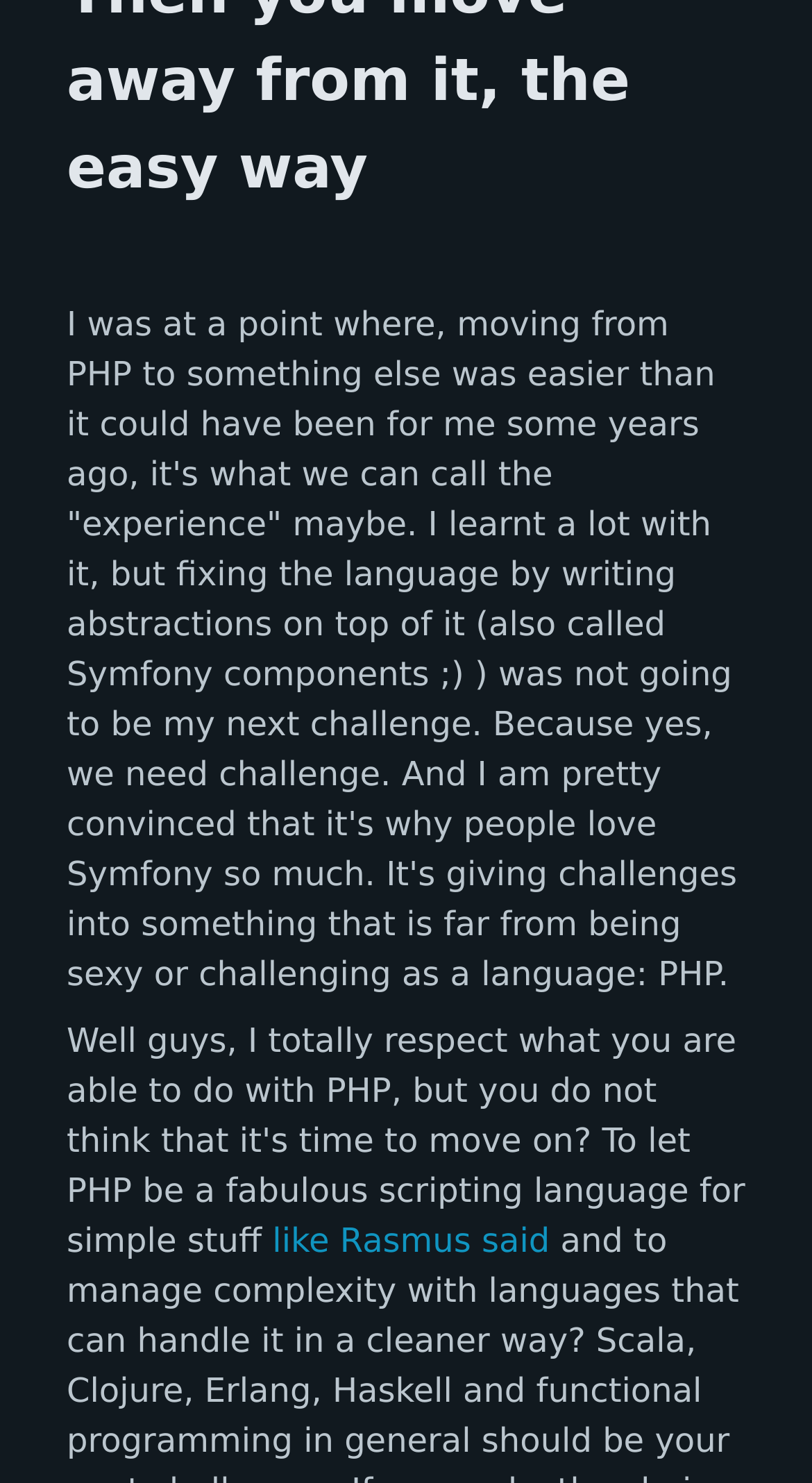Bounding box coordinates must be specified in the format (top-left x, top-left y, bottom-right x, bottom-right y). All values should be floating point numbers between 0 and 1. What are the bounding box coordinates of the UI element described as: like Rasmus said

[0.335, 0.823, 0.677, 0.85]